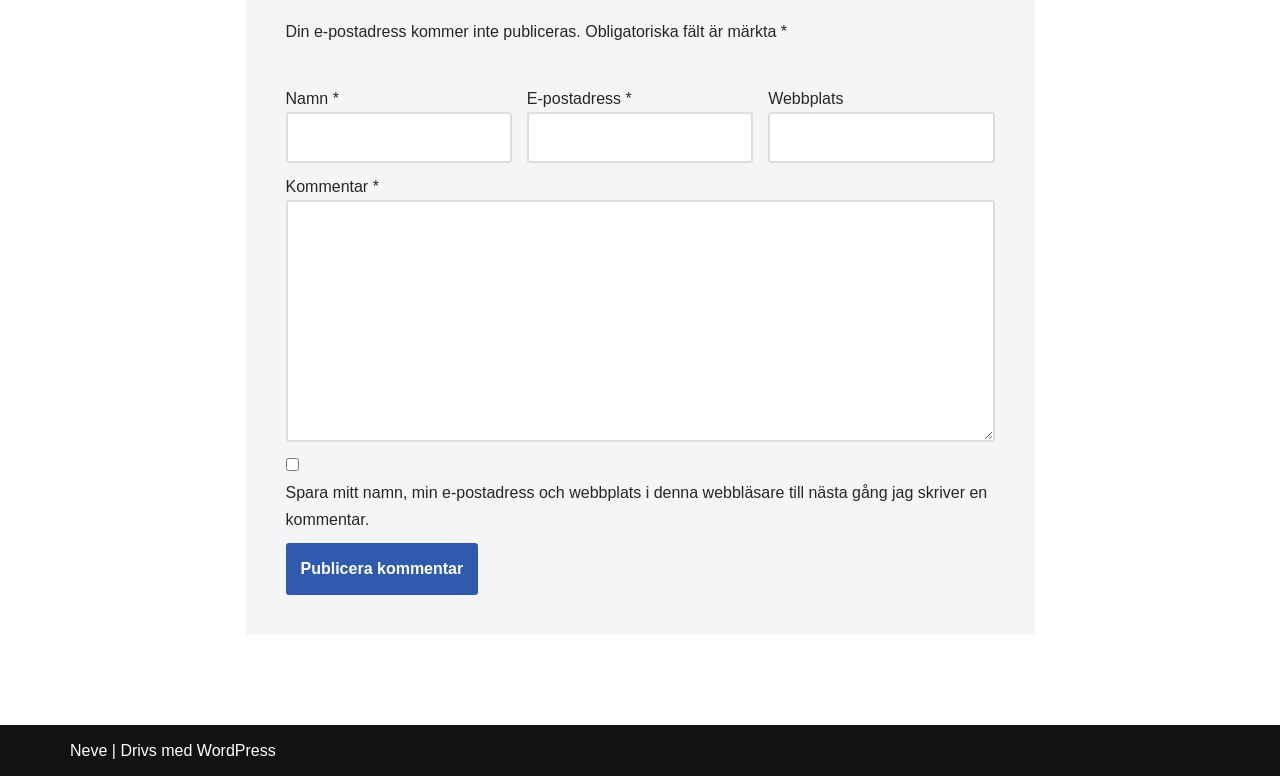Respond to the question below with a single word or phrase:
What is the label of the required field with an asterisk?

Namn, E-postadress, Kommentar